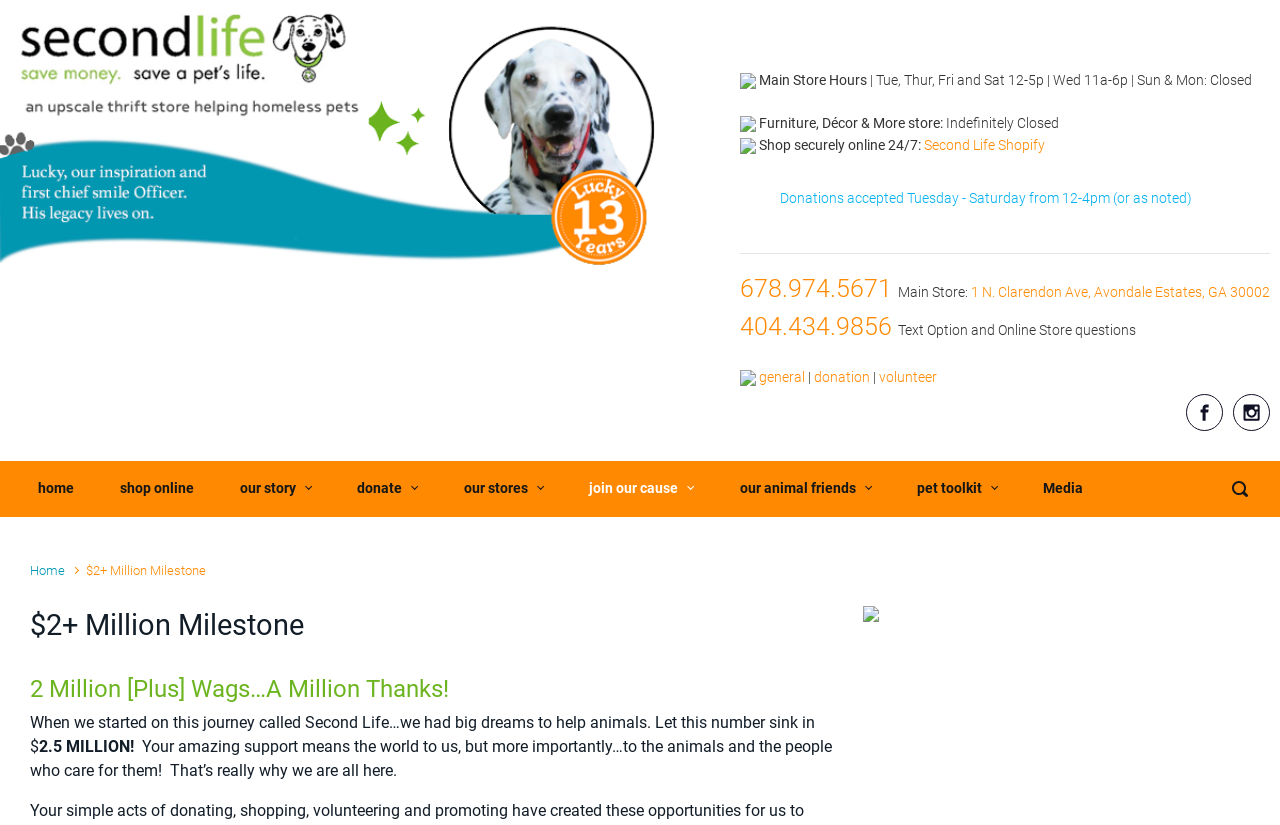Please determine the headline of the webpage and provide its content.

$2+ Million Milestone